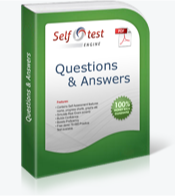What is the purpose of the 'Questions & Answers' package?
Please use the image to provide a one-word or short phrase answer.

Test preparation